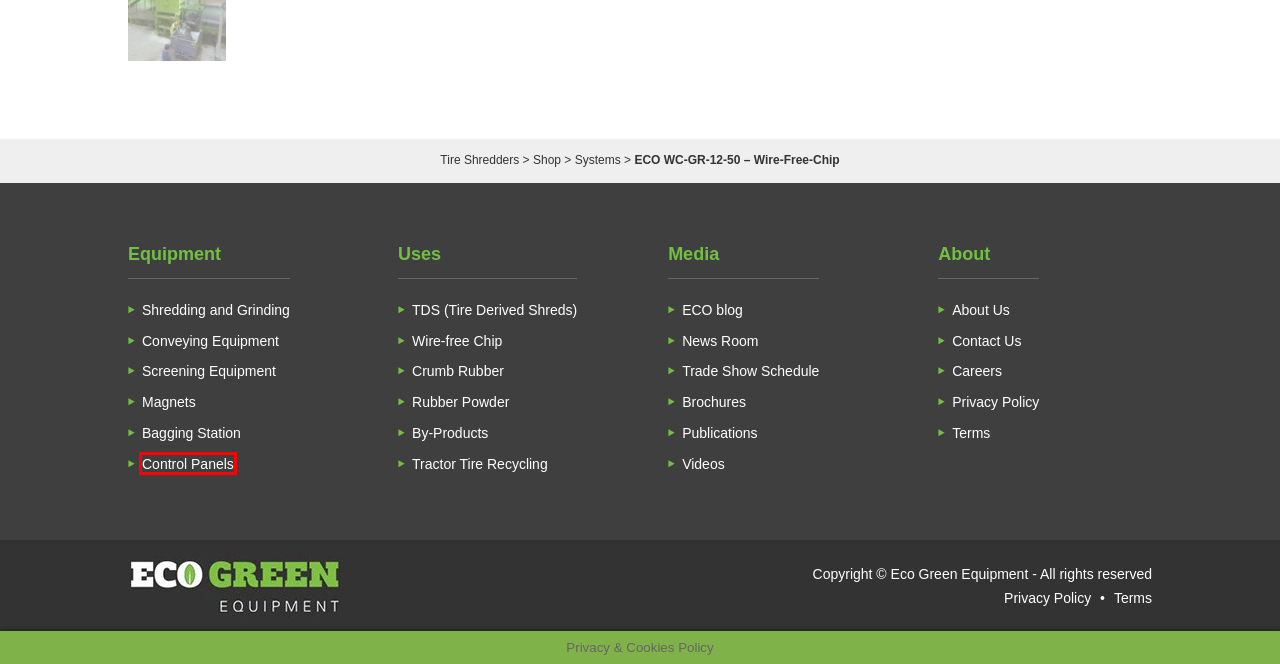Review the screenshot of a webpage containing a red bounding box around an element. Select the description that best matches the new webpage after clicking the highlighted element. The options are:
A. About Tire Recycling and Tire Shredding
B. Eco Green Equipment Privacy Policy
C. Tire Shredding Material & By-Products
D. Tire Shredding Equipment Brochures
E. Crumb Rubber & Tire Powder Machines
F. Tire Shredding Equipment Technology & Control Panels
G. TDS Tire Derived Shreds
H. Tire Recycling Magnets & Separating Equipment

F